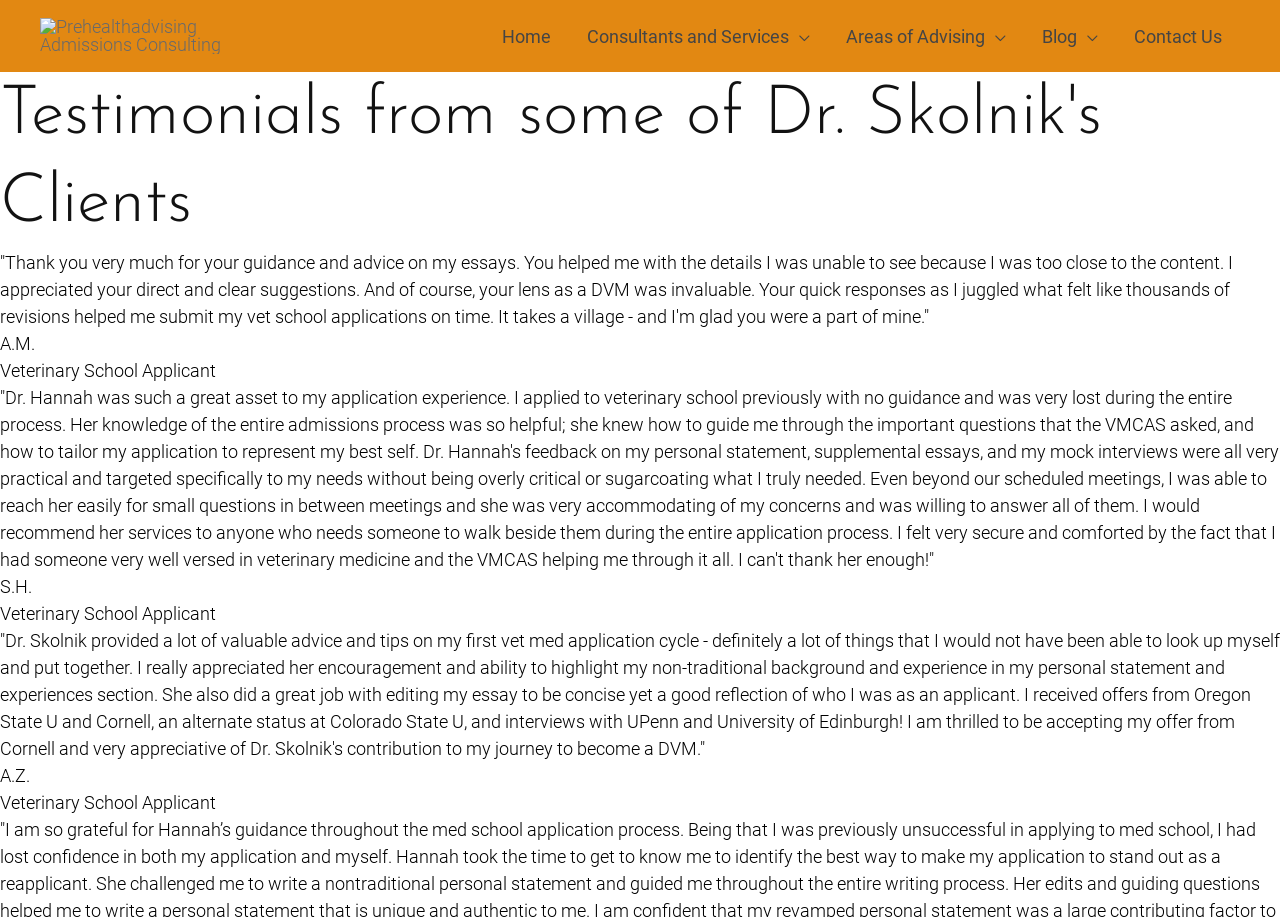What is the tone of the testimonials on this webpage?
Answer the question with detailed information derived from the image.

The tone of the testimonials on this webpage is overwhelmingly positive, with clients expressing gratitude and appreciation for the guidance and advice received from Dr. Skolnik. The language used is warm and encouraging, with phrases such as 'I can't thank her enough!' and 'I felt very secure and comforted'.